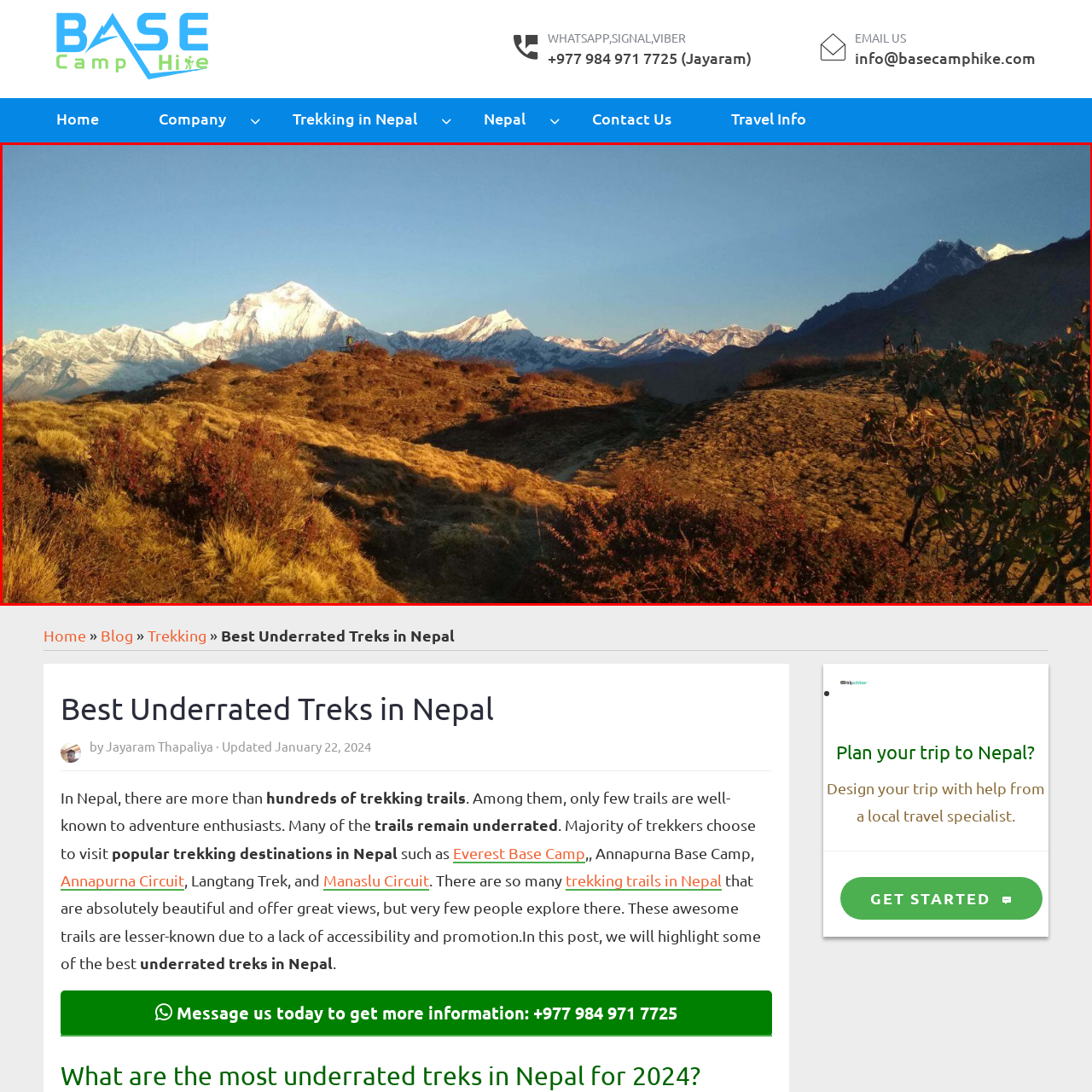Observe the image segment inside the red bounding box and answer concisely with a single word or phrase: What is the main subject of the article associated with the image?

Underrated treks in Nepal